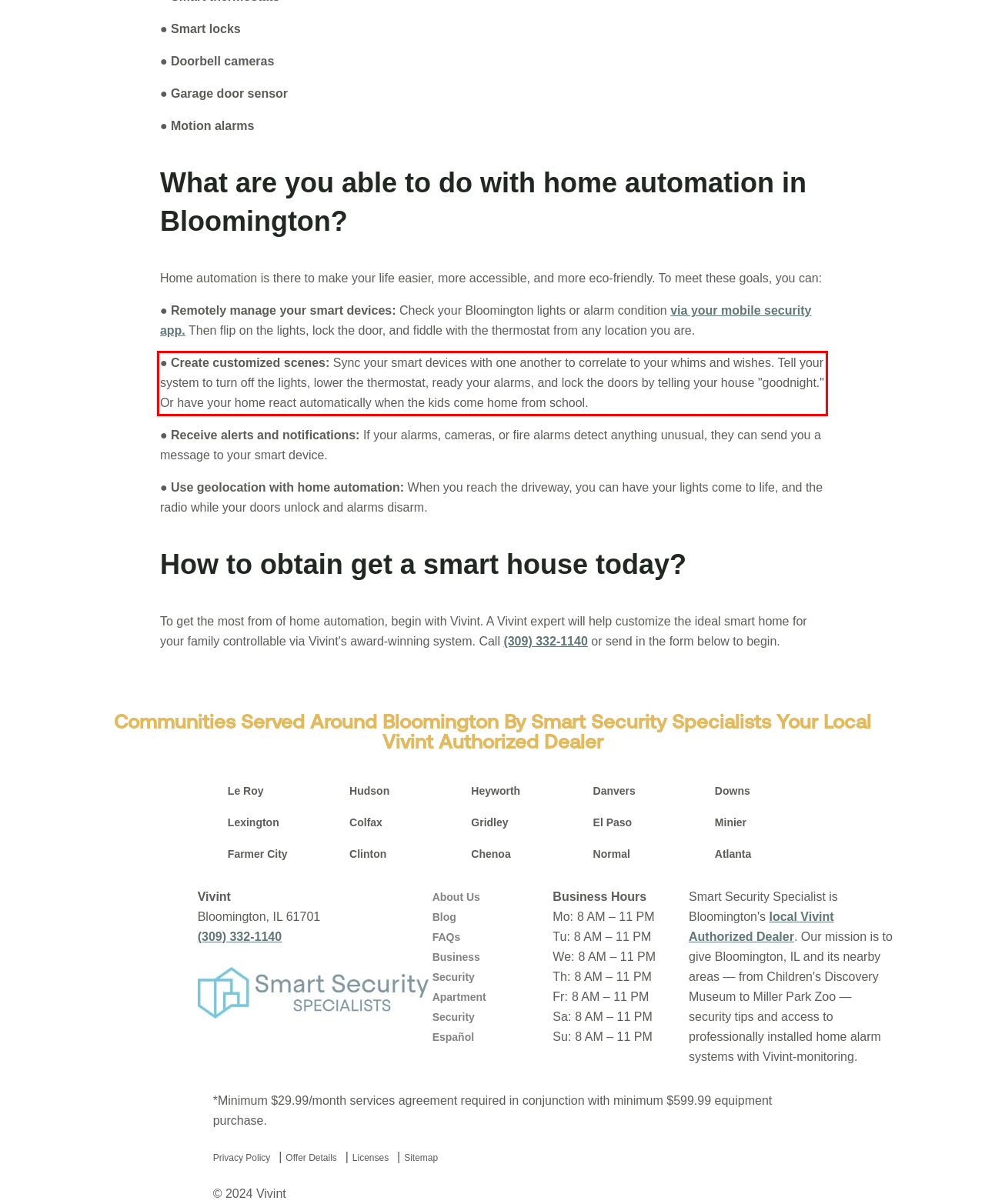Given the screenshot of a webpage, identify the red rectangle bounding box and recognize the text content inside it, generating the extracted text.

● Create customized scenes: Sync your smart devices with one another to correlate to your whims and wishes. Tell your system to turn off the lights, lower the thermostat, ready your alarms, and lock the doors by telling your house "goodnight." Or have your home react automatically when the kids come home from school.